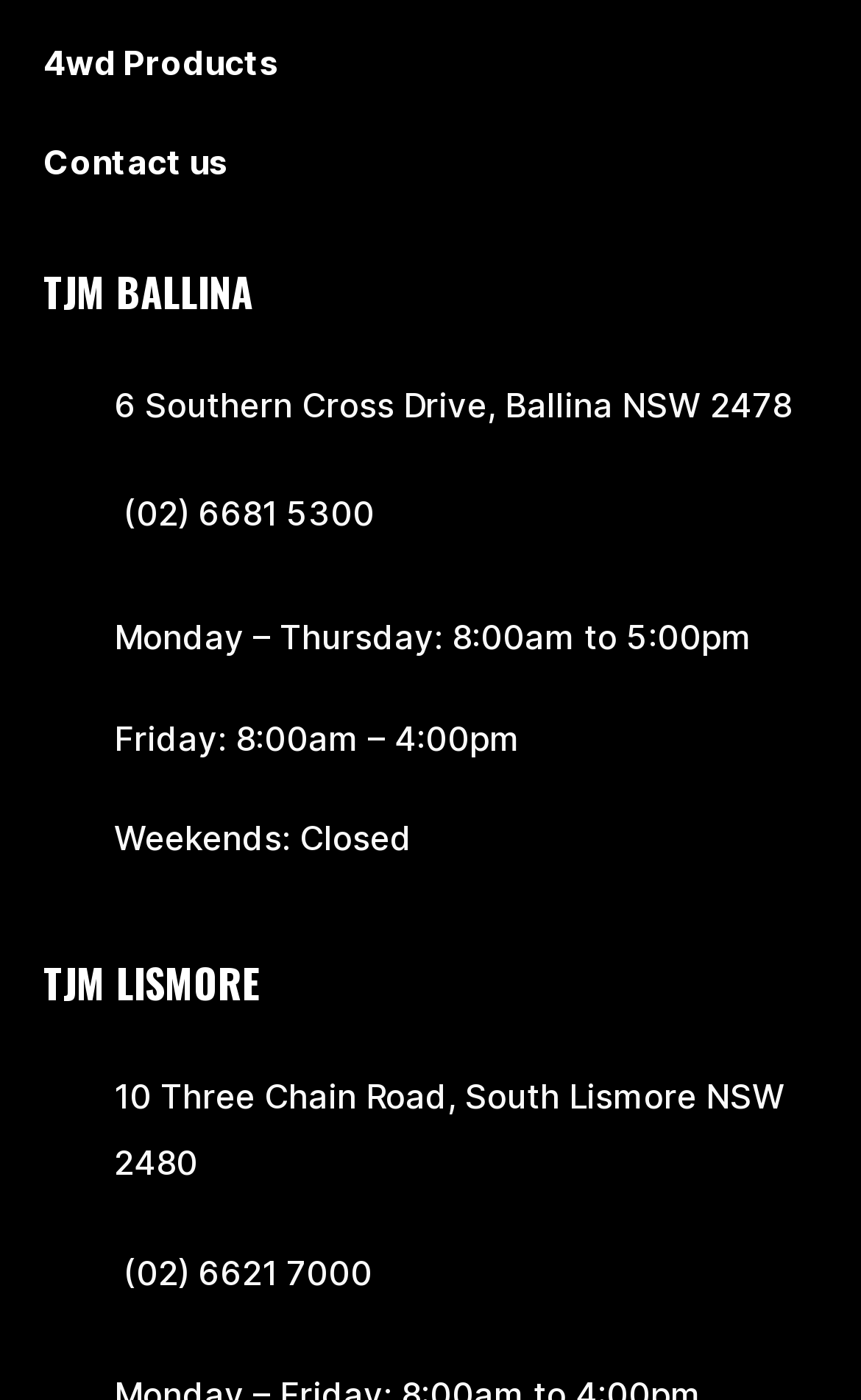Determine the bounding box coordinates in the format (top-left x, top-left y, bottom-right x, bottom-right y). Ensure all values are floating point numbers between 0 and 1. Identify the bounding box of the UI element described by: (02) 6681 5300

[0.132, 0.352, 0.435, 0.382]